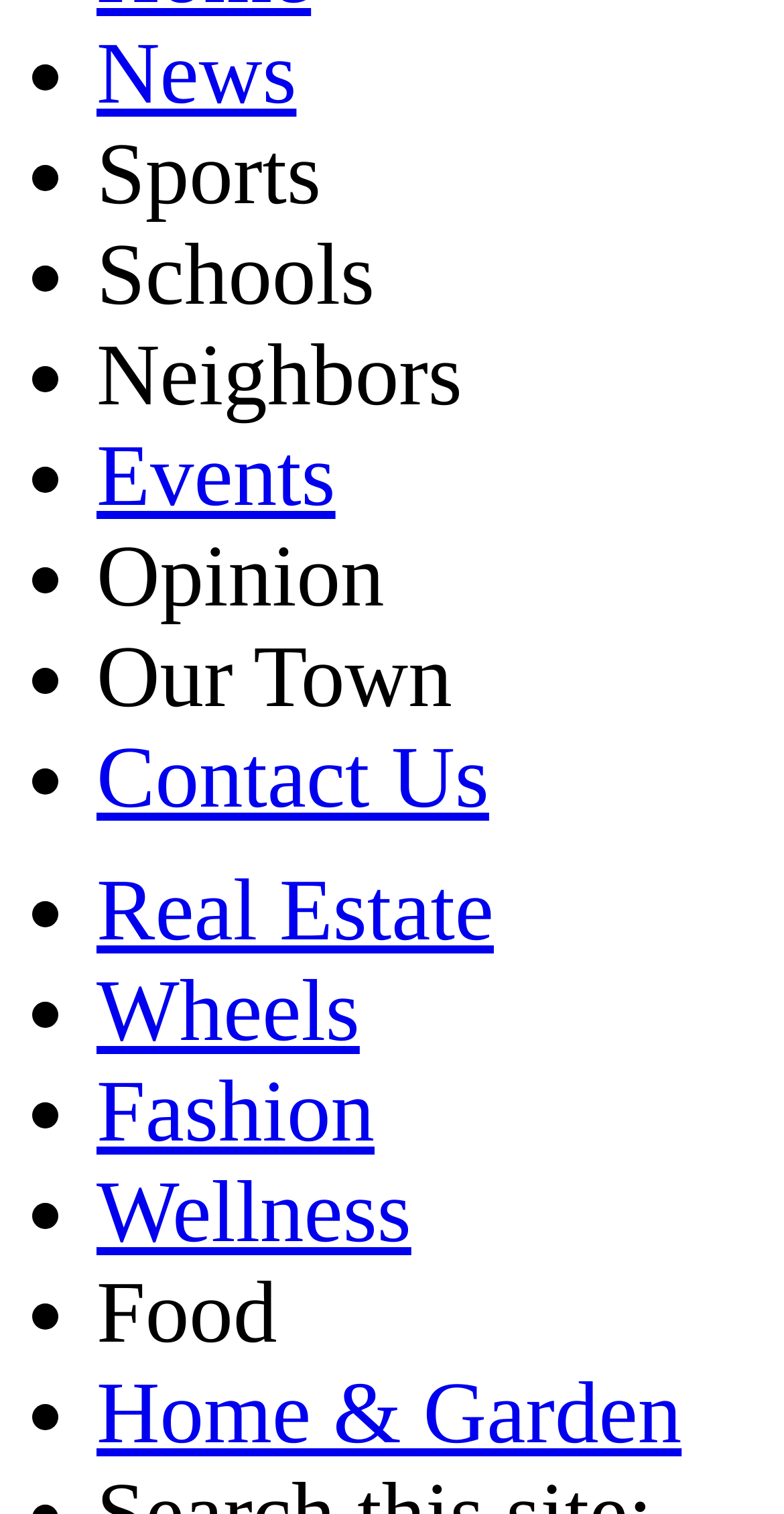Determine the bounding box coordinates of the clickable element to achieve the following action: 'explore Wellness'. Provide the coordinates as four float values between 0 and 1, formatted as [left, top, right, bottom].

[0.123, 0.77, 0.525, 0.833]